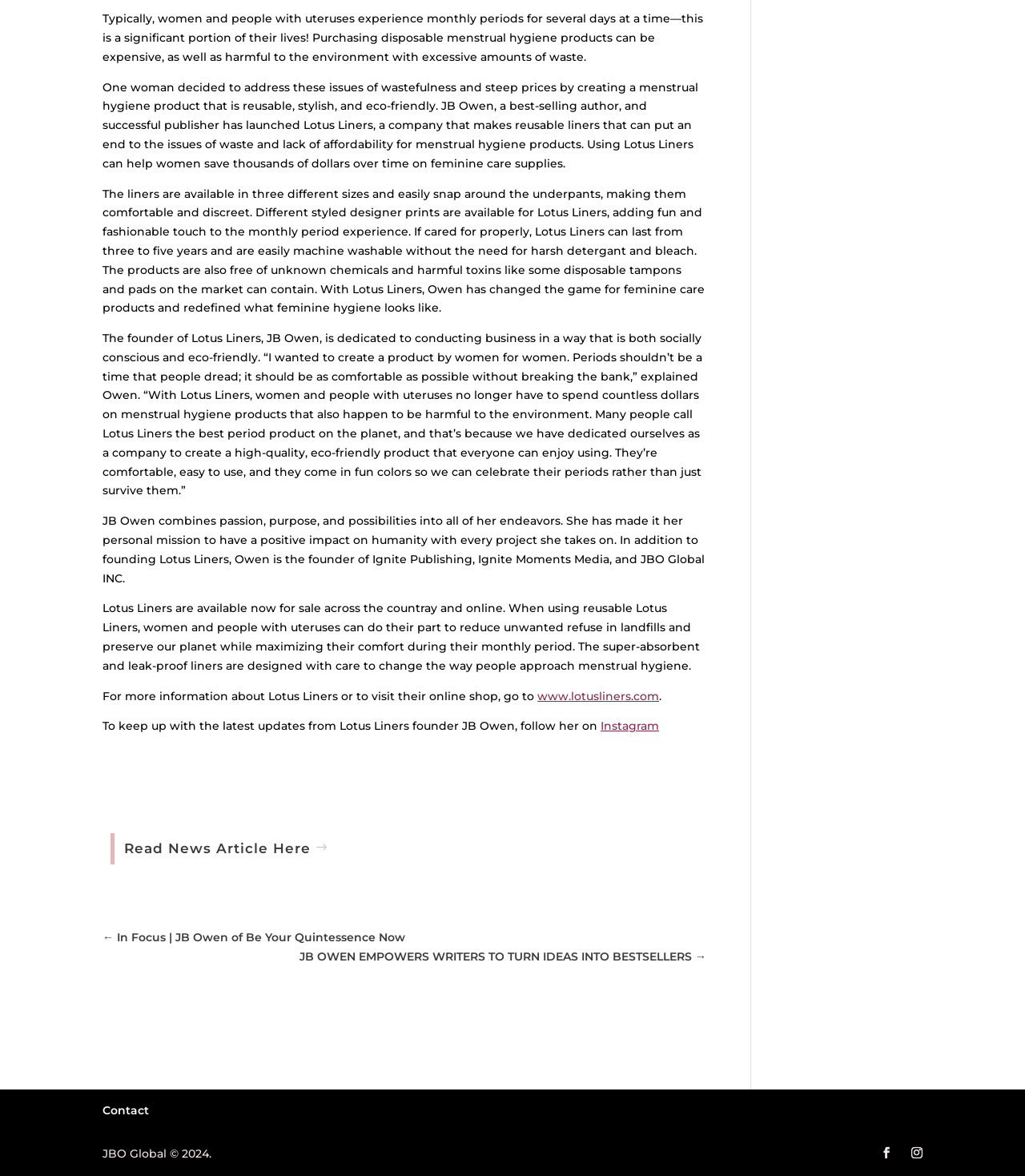Identify the bounding box for the given UI element using the description provided. Coordinates should be in the format (top-left x, top-left y, bottom-right x, bottom-right y) and must be between 0 and 1. Here is the description: Terms & Conditions

None